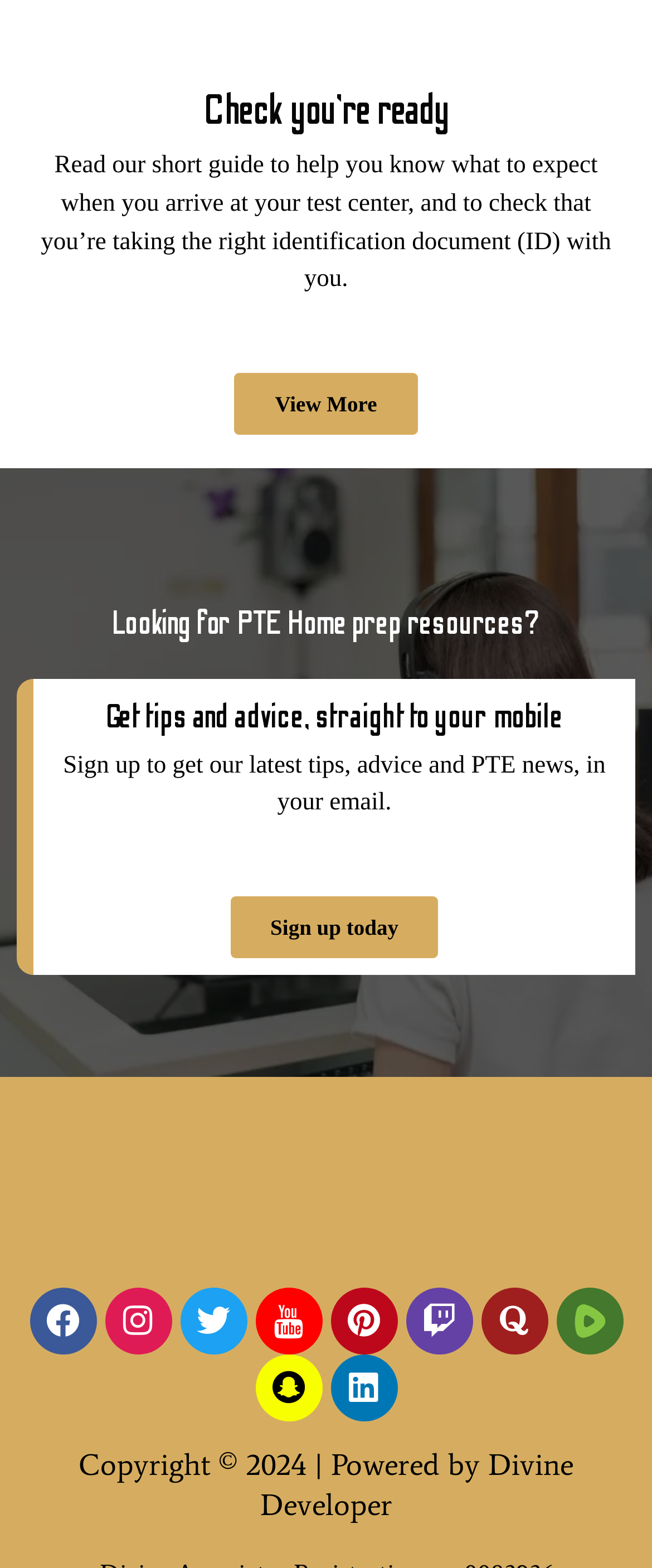What is the name of the company powering the webpage?
Based on the image, answer the question in a detailed manner.

The webpage has a footer section with a copyright notice that mentions 'Powered by Divine Developer', which indicates that Divine Developer is the company behind the webpage.